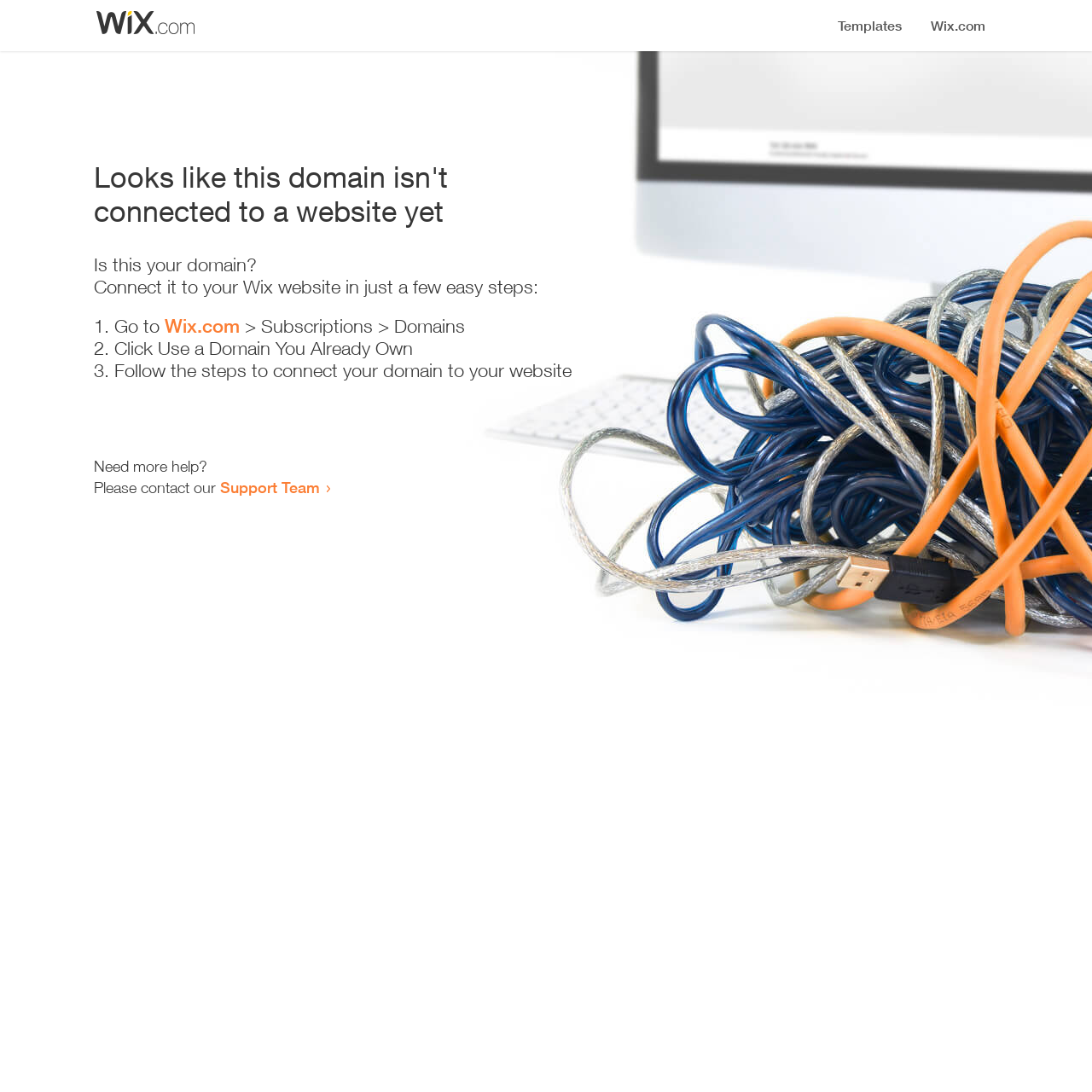What is the current status of this domain?
Can you provide an in-depth and detailed response to the question?

Based on the heading 'Looks like this domain isn't connected to a website yet', it is clear that the current status of this domain is not connected to a website.